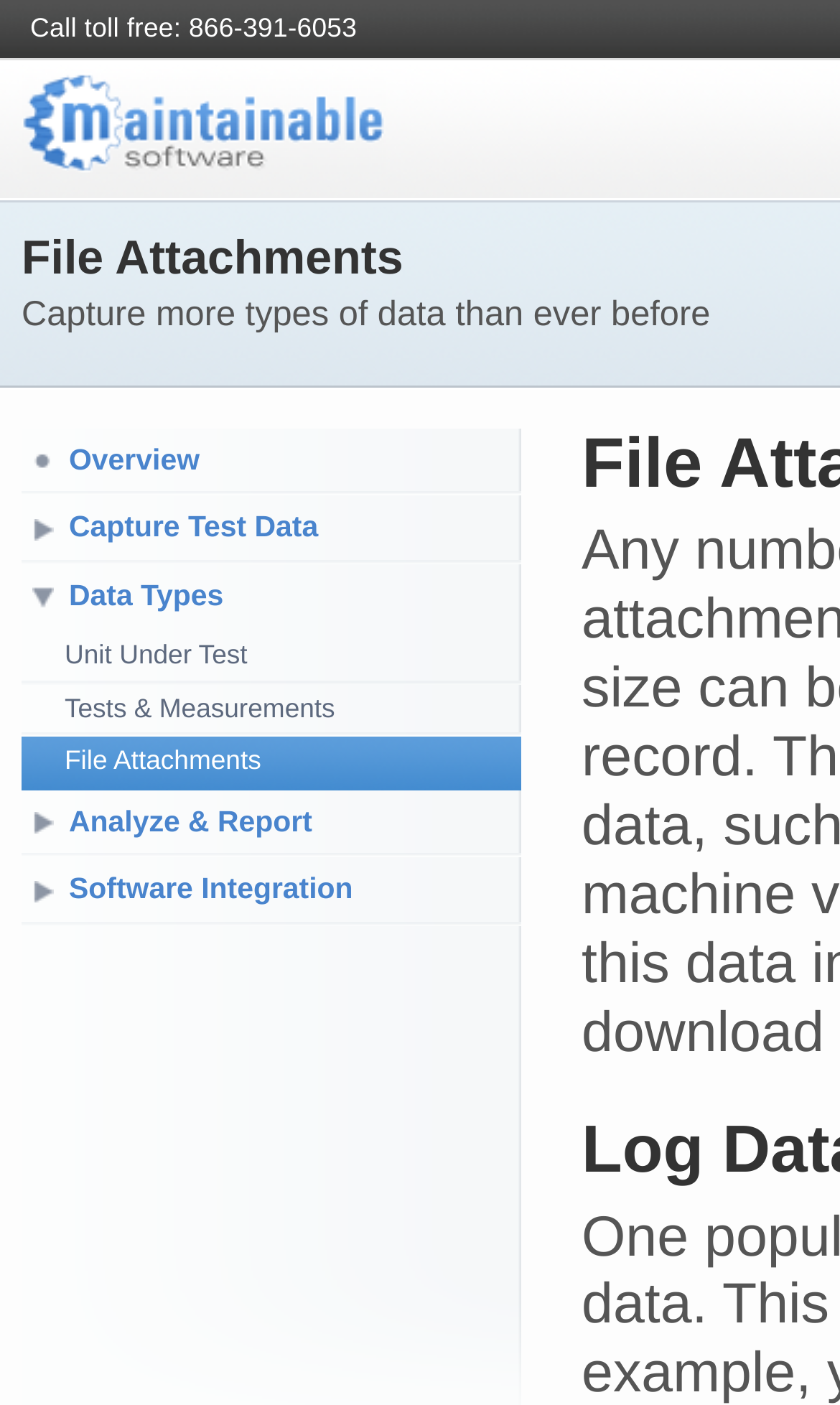Based on the image, provide a detailed and complete answer to the question: 
What is the text above the navigation menu?

I looked at the StaticText element above the navigation menu and found the text 'Capture more types of data than ever before'.